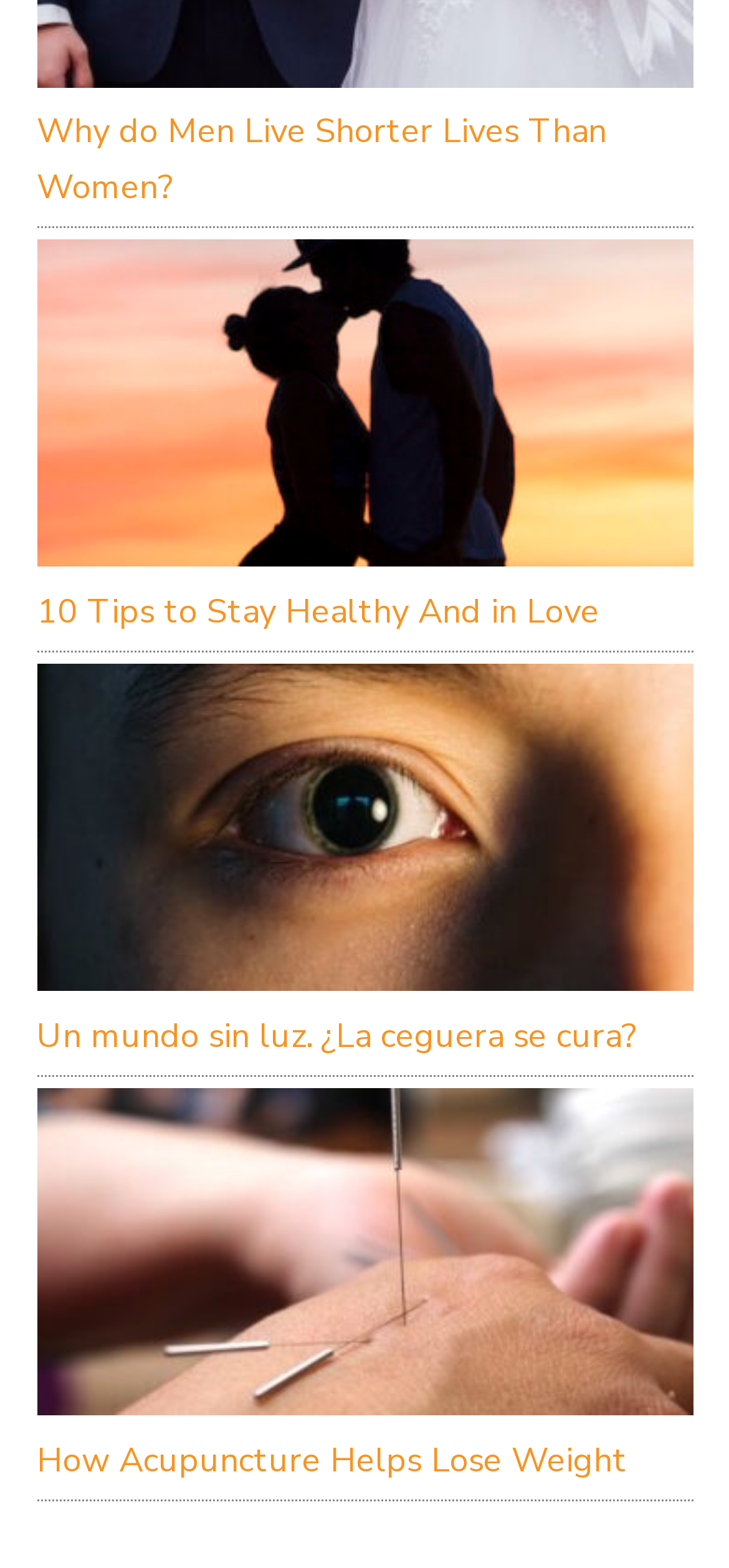Provide the bounding box coordinates of the section that needs to be clicked to accomplish the following instruction: "Read the article about staying healthy and in love."

[0.05, 0.375, 0.822, 0.404]